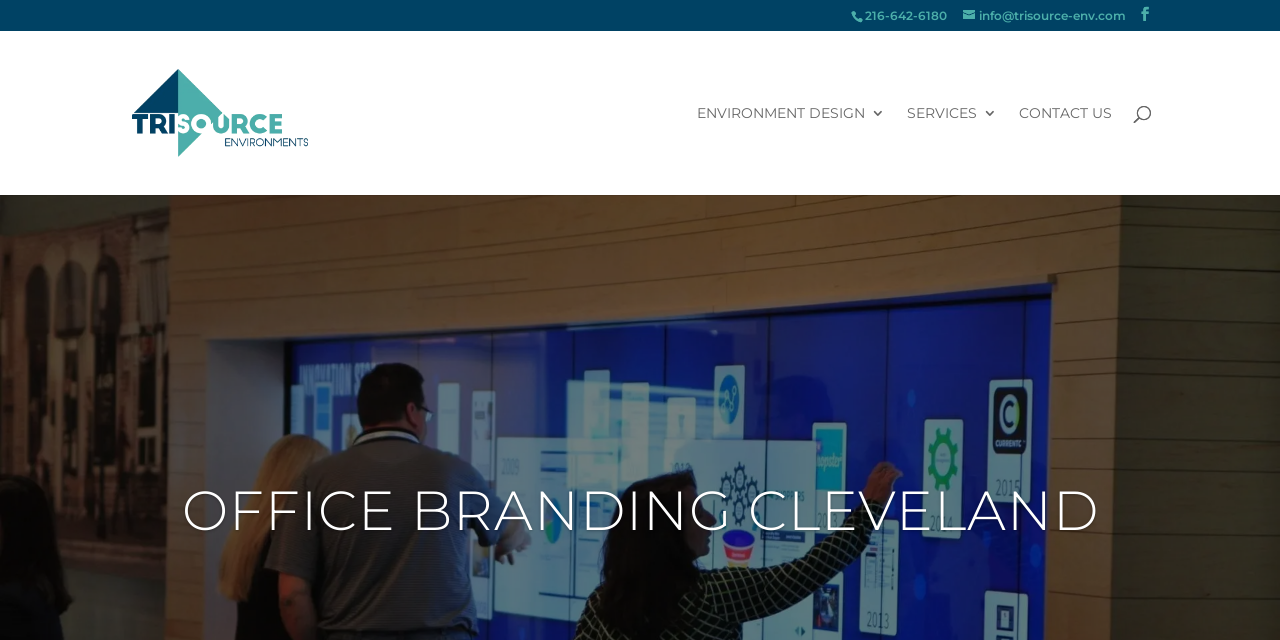Identify and extract the main heading of the webpage.

Contact us to learn more or place an order